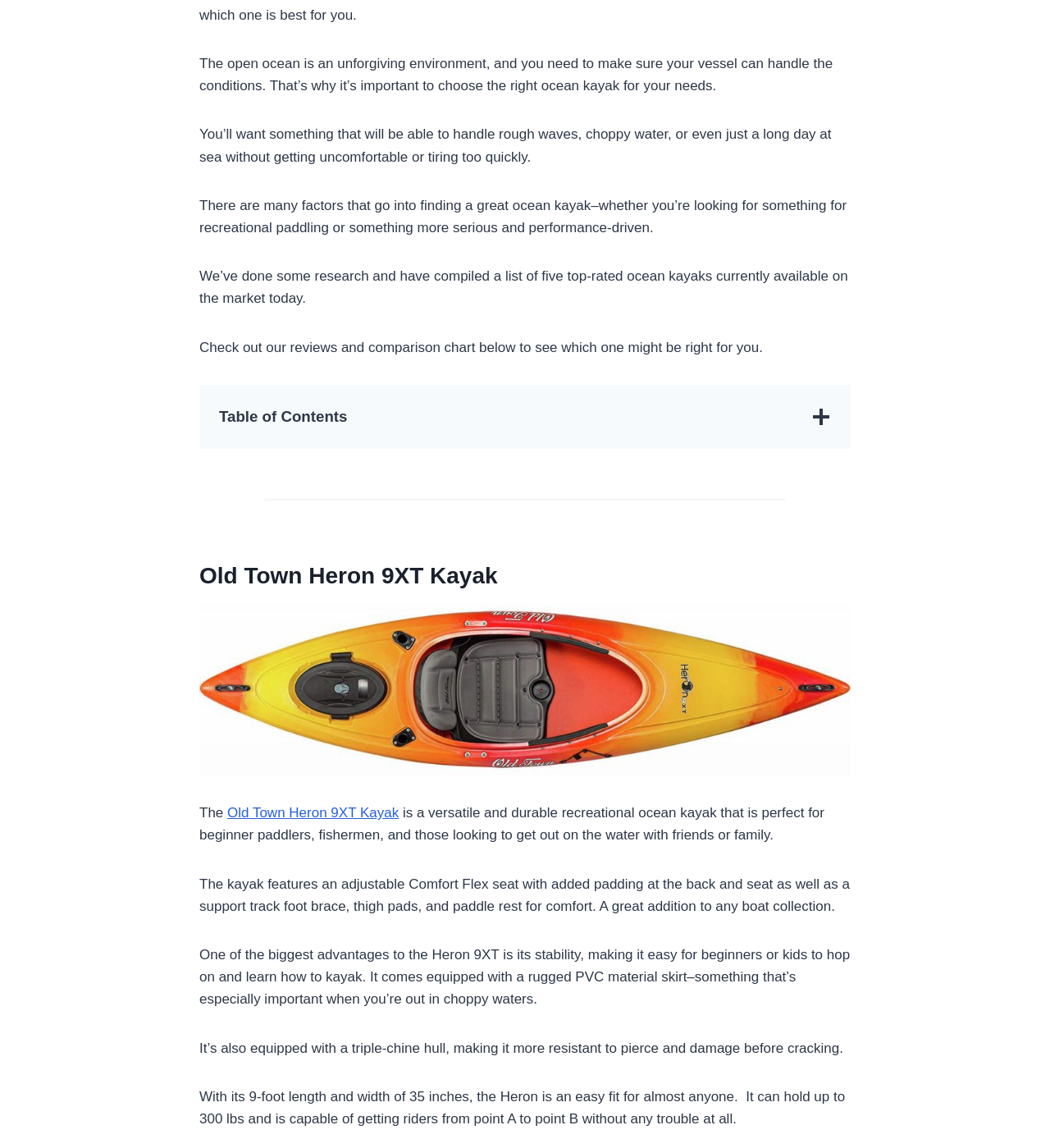Locate the bounding box coordinates of the UI element described by: "Perception Tribe 9.5 Kayak". Provide the coordinates as four float numbers between 0 and 1, formatted as [left, top, right, bottom].

[0.209, 0.415, 0.368, 0.429]